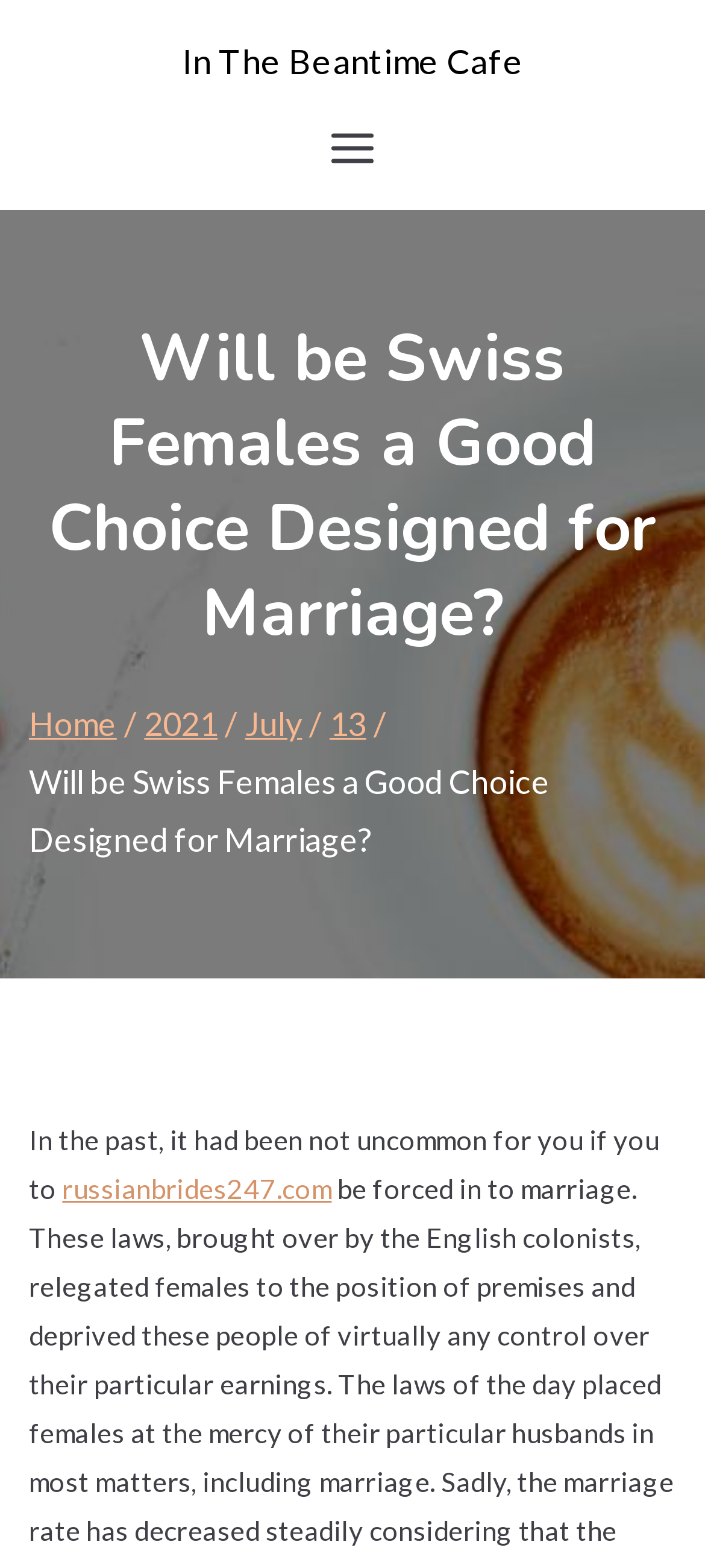What is the name of the cafe?
Using the visual information, reply with a single word or short phrase.

In The Beantime Cafe